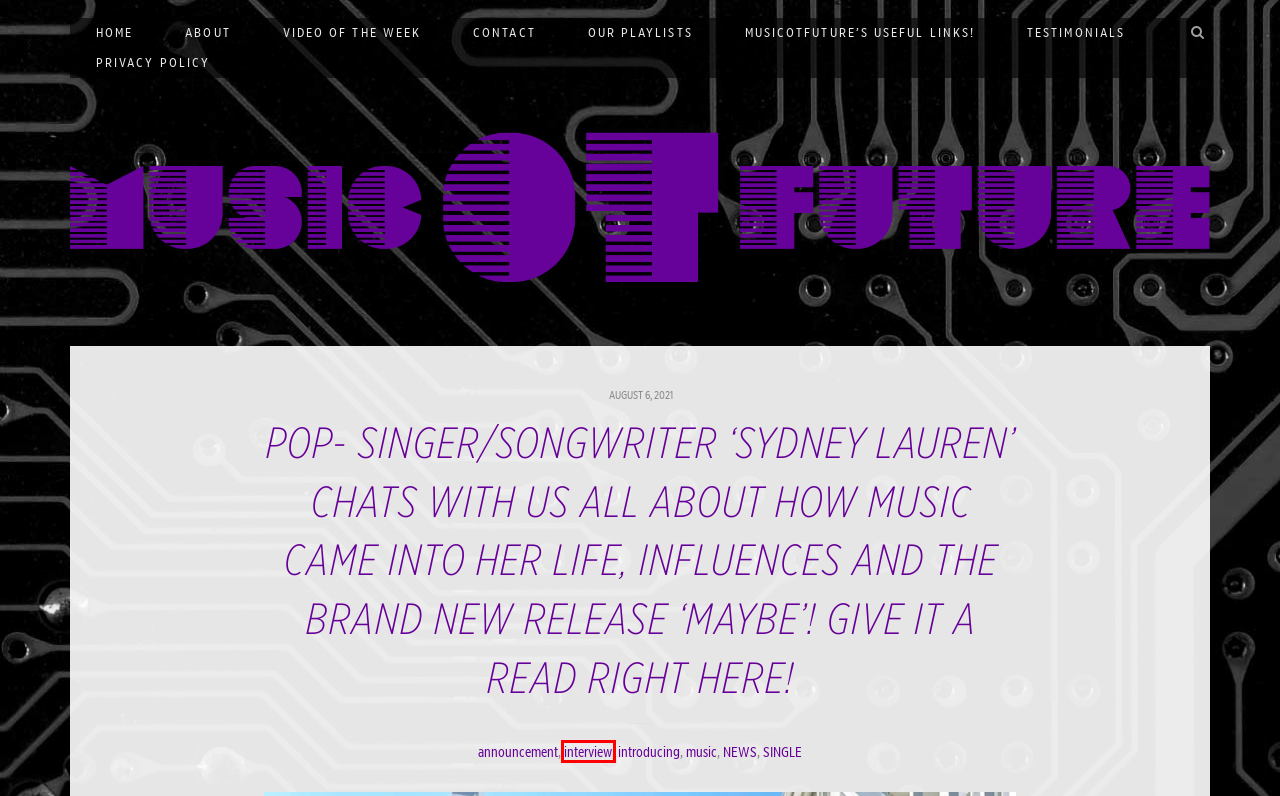Using the screenshot of a webpage with a red bounding box, pick the webpage description that most accurately represents the new webpage after the element inside the red box is clicked. Here are the candidates:
A. About – MusicOTFuture
B. NEWS – MusicOTFuture
C. OUR PLAYLISTS – MusicOTFuture
D. interview – MusicOTFuture
E. announcement – MusicOTFuture
F. Contact – MusicOTFuture
G. MusicOTFuture’s  Useful Links! – MusicOTFuture
H. Privacy Policy – MusicOTFuture

D